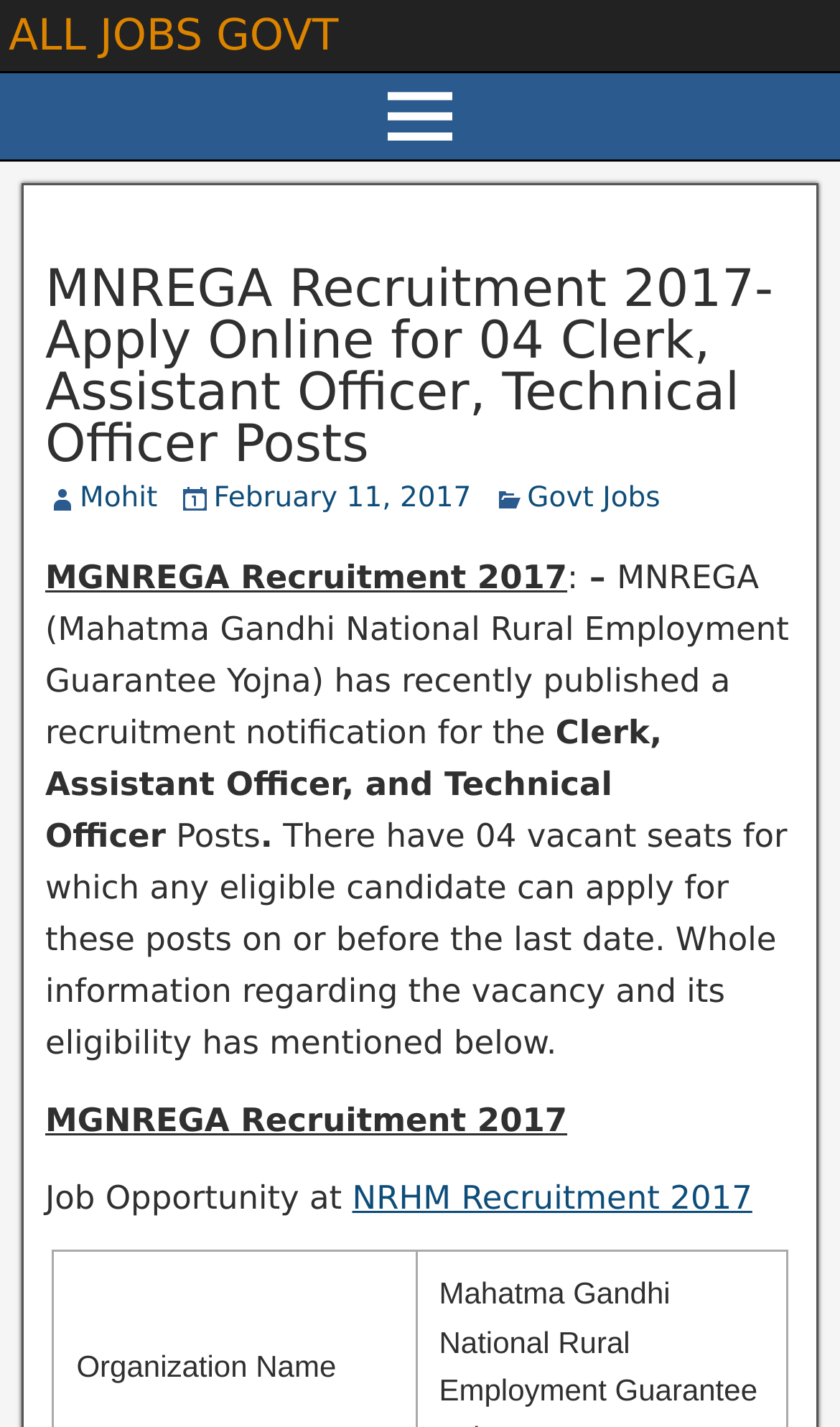What is the last date to apply for these posts?
Please utilize the information in the image to give a detailed response to the question.

The webpage does not explicitly mention the last date to apply for these posts, it only mentions 'on or before the last date' without specifying the actual date.